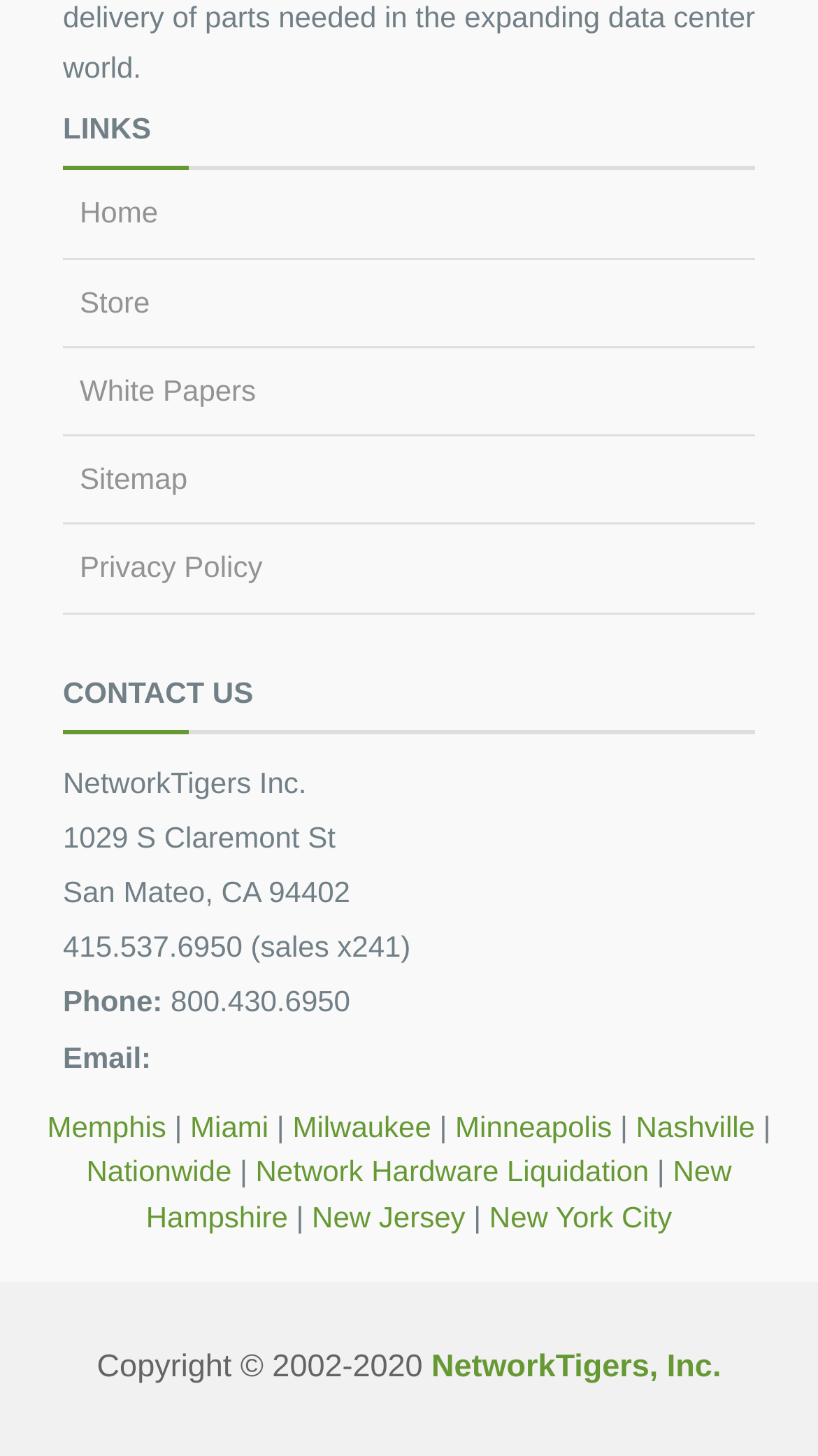Please provide a brief answer to the following inquiry using a single word or phrase:
How many cities are listed at the bottom of the page?

9